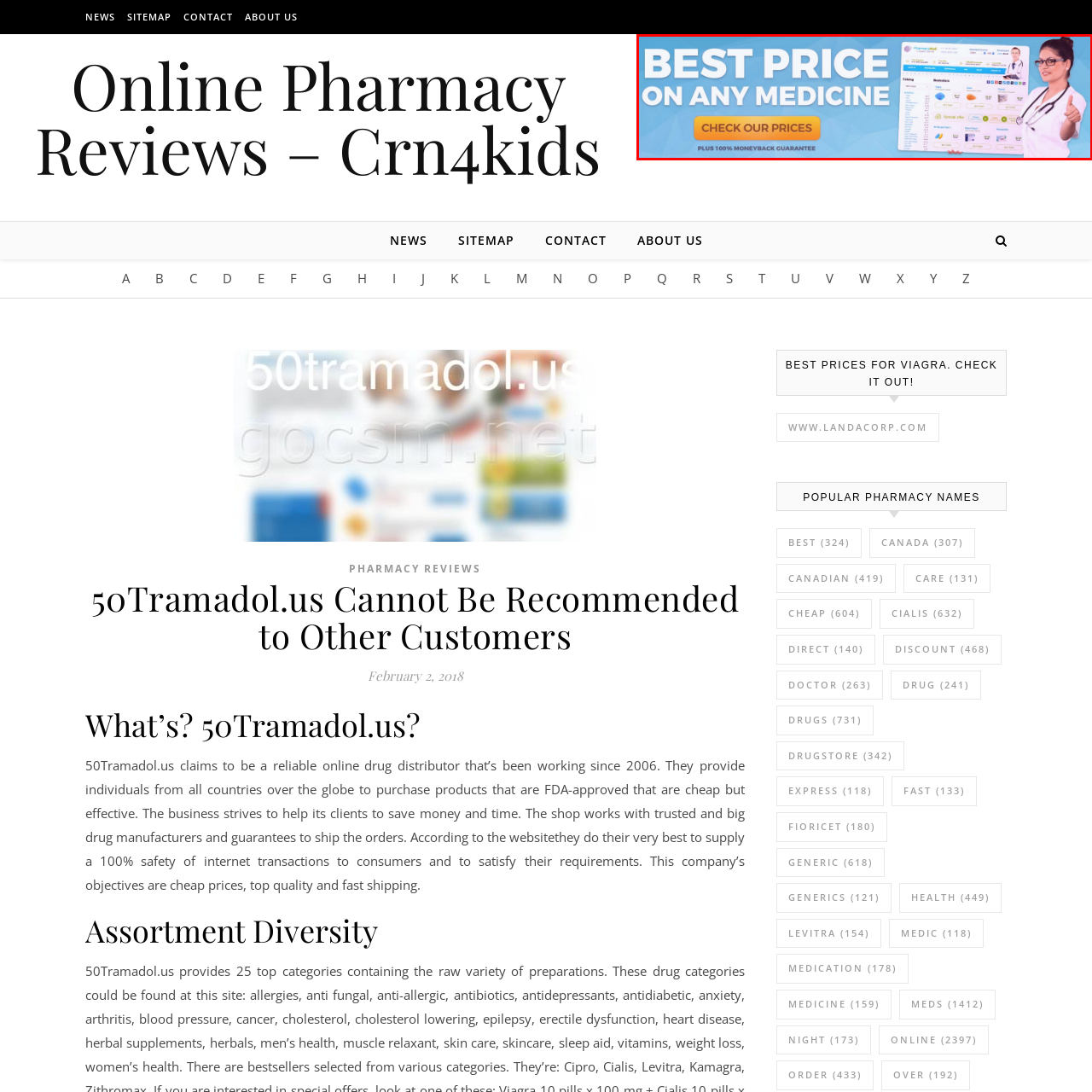Observe the image enclosed by the red box and thoroughly answer the subsequent question based on the visual details: What is the background color of the image?

The background of the image is styled with a light blue gradient, which contributes to a clean and professional atmosphere, giving the impression of a trustworthy and reliable online pharmacy.